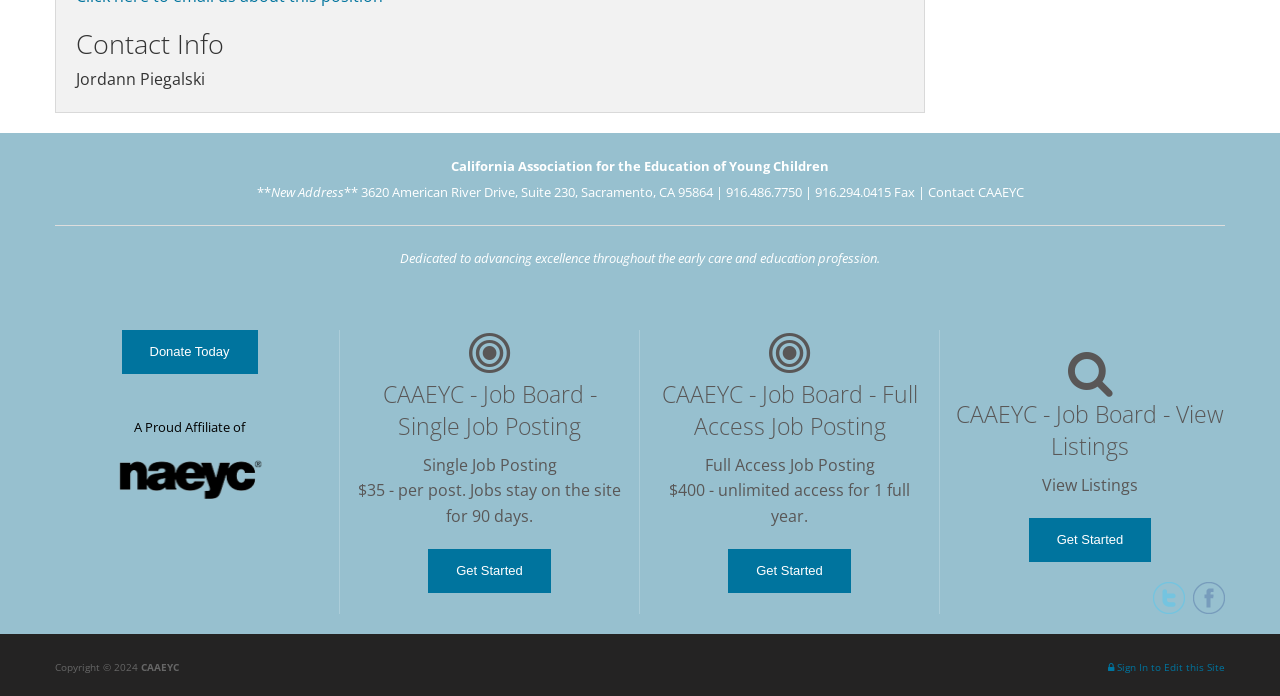Please identify the bounding box coordinates of the clickable region that I should interact with to perform the following instruction: "Get started with a single job posting". The coordinates should be expressed as four float numbers between 0 and 1, i.e., [left, top, right, bottom].

[0.335, 0.789, 0.43, 0.853]